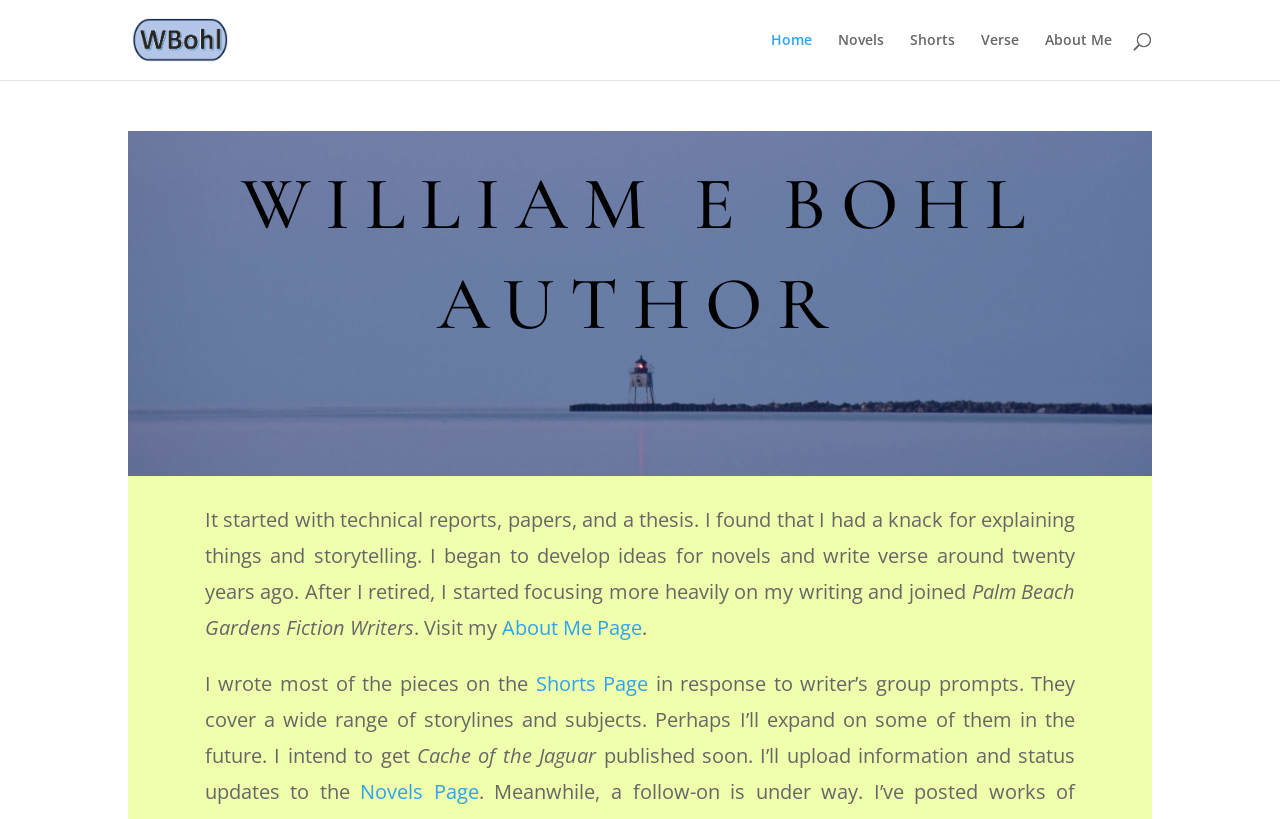Could you locate the bounding box coordinates for the section that should be clicked to accomplish this task: "read about the author".

[0.816, 0.04, 0.869, 0.098]